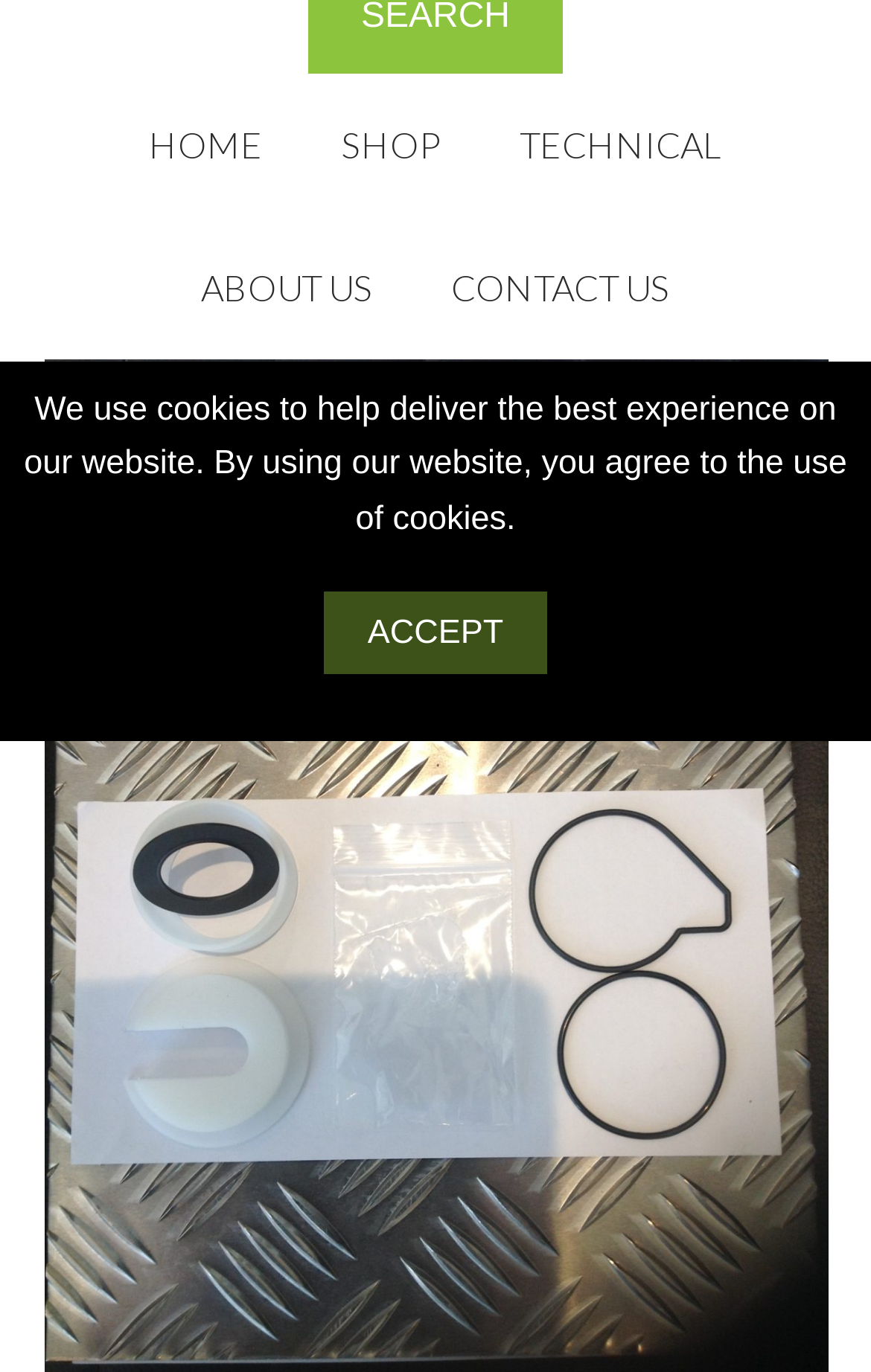Provide the bounding box coordinates of the HTML element described by the text: "Home". The coordinates should be in the format [left, top, right, bottom] with values between 0 and 1.

[0.129, 0.053, 0.342, 0.157]